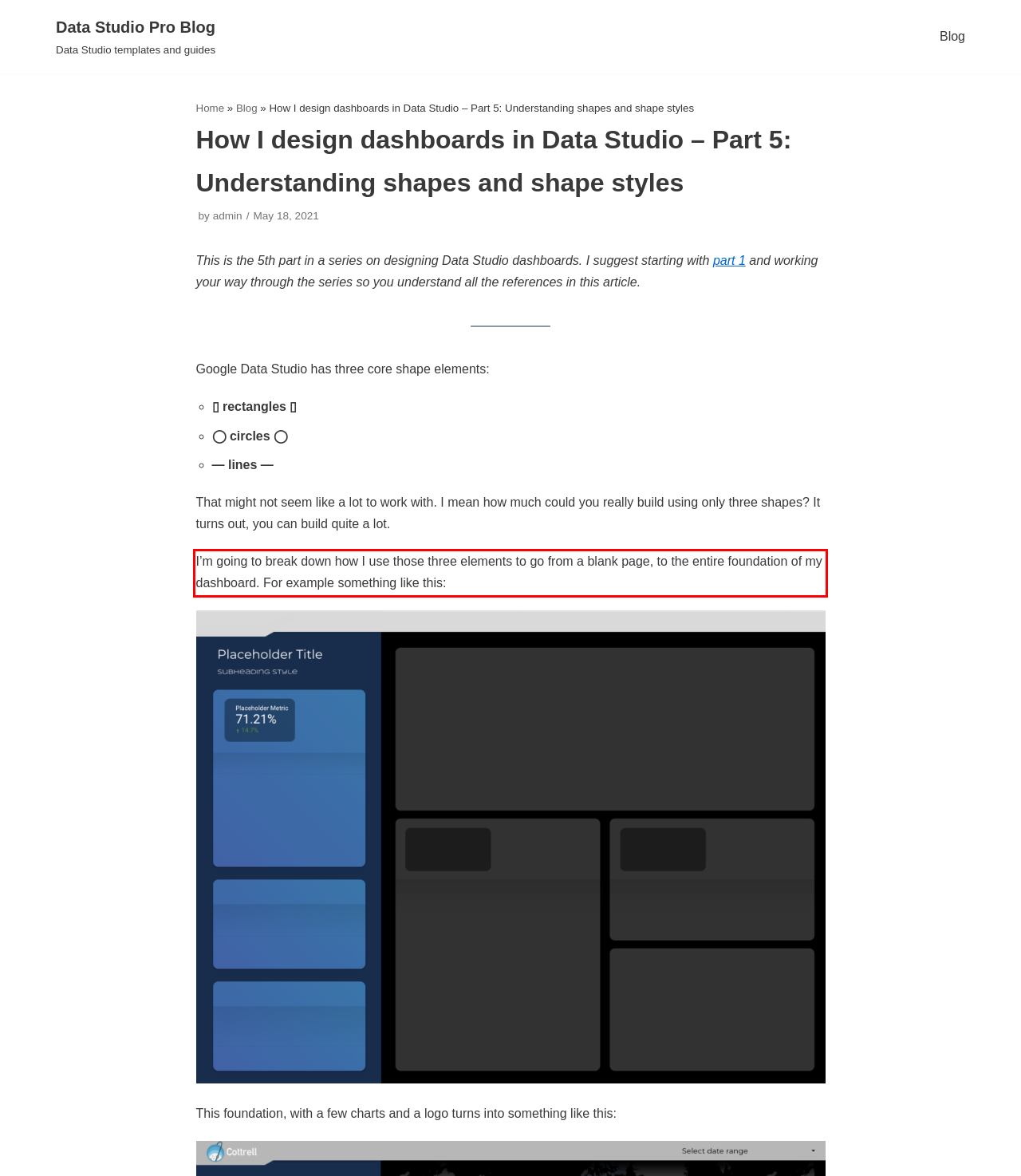Please examine the webpage screenshot and extract the text within the red bounding box using OCR.

I’m going to break down how I use those three elements to go from a blank page, to the entire foundation of my dashboard. For example something like this: